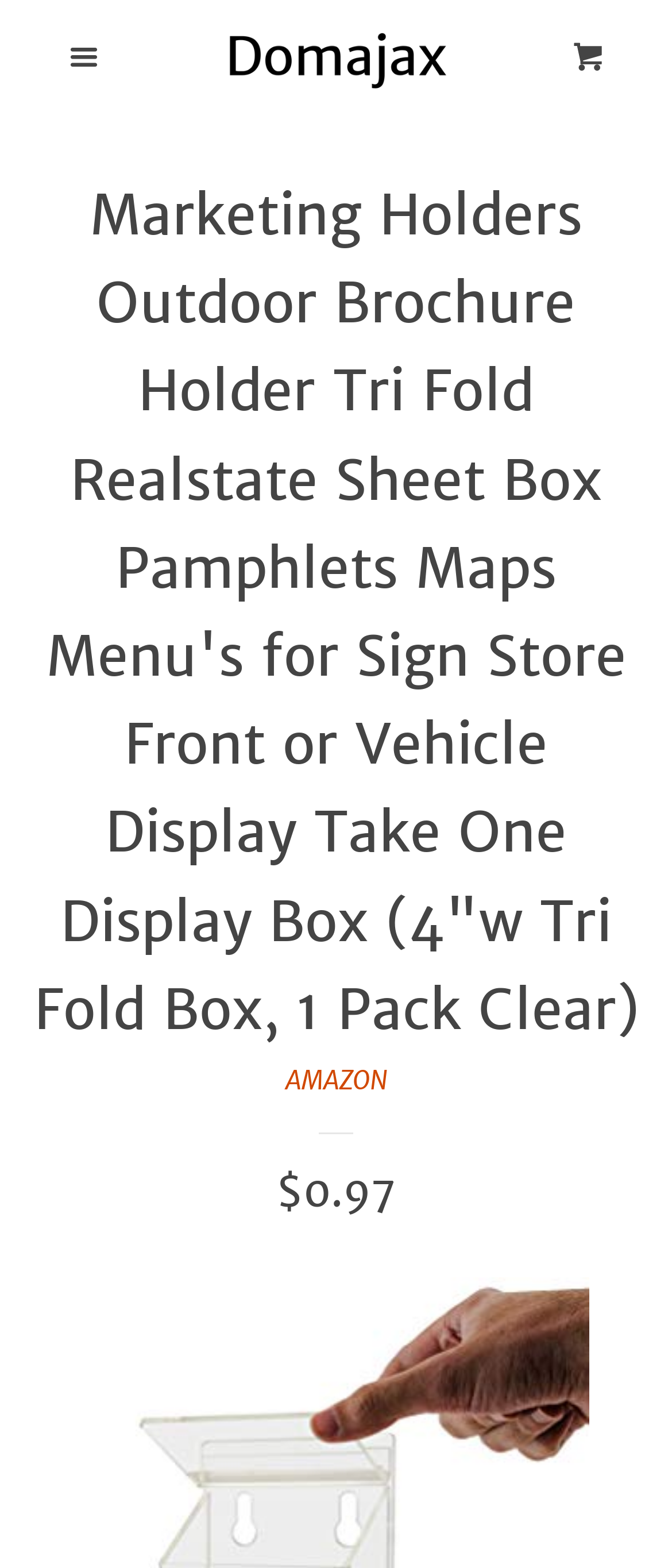Provide the bounding box coordinates of the HTML element this sentence describes: "parent_node: Products aria-label="Products Menu"". The bounding box coordinates consist of four float numbers between 0 and 1, i.e., [left, top, right, bottom].

[0.217, 0.167, 0.323, 0.231]